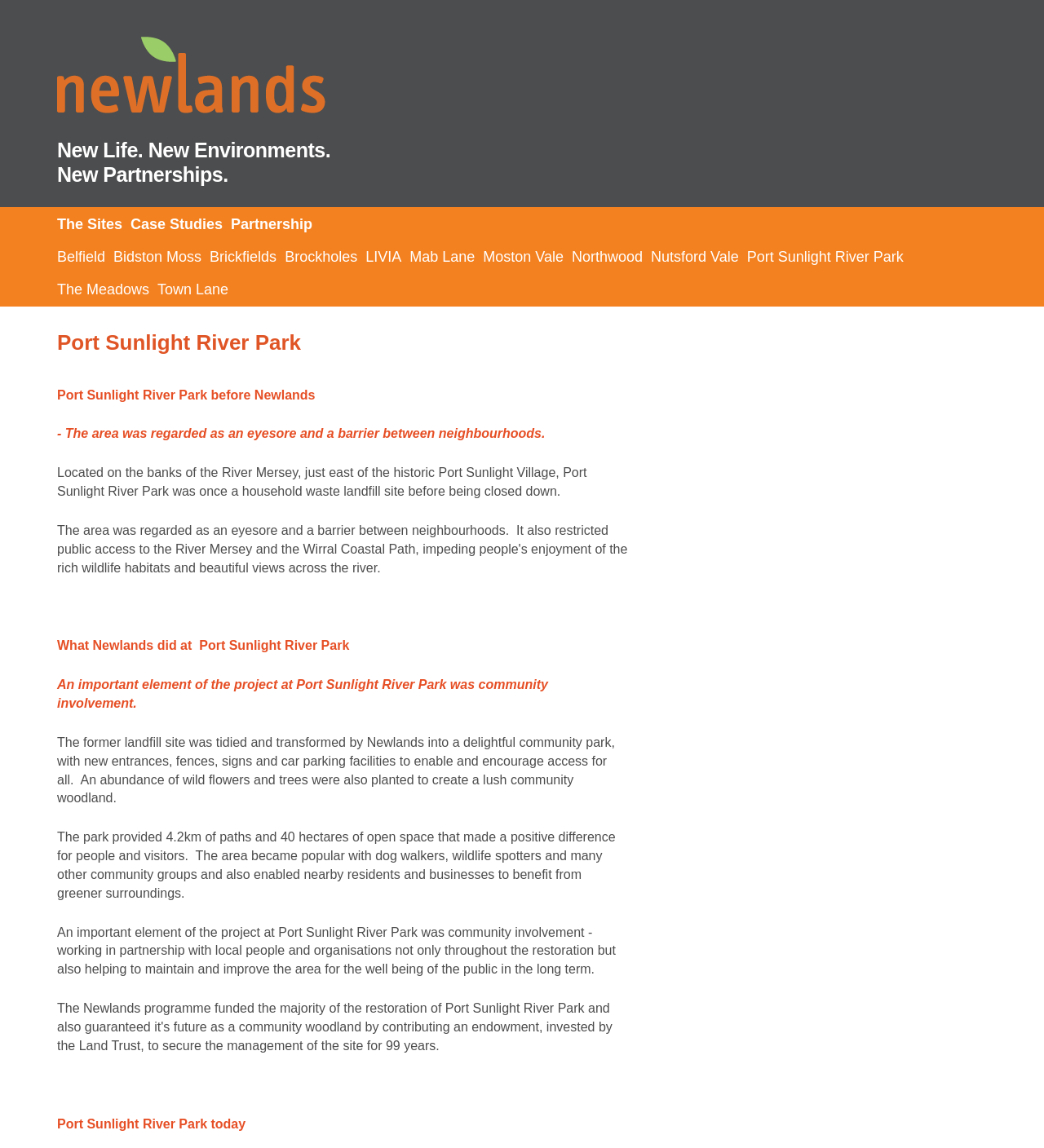Given the description "LIVIA", determine the bounding box of the corresponding UI element.

[0.35, 0.21, 0.392, 0.238]